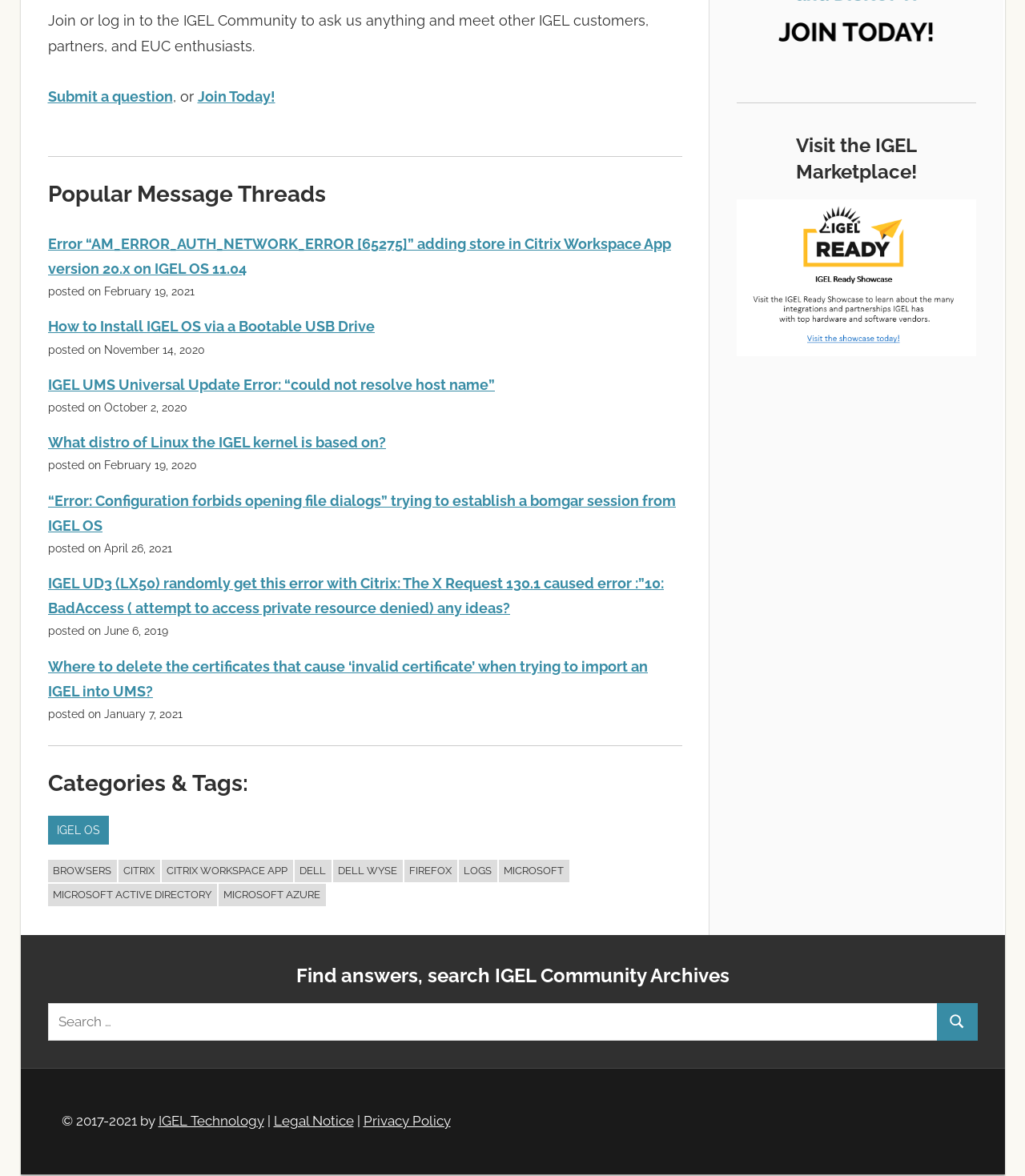Please predict the bounding box coordinates (top-left x, top-left y, bottom-right x, bottom-right y) for the UI element in the screenshot that fits the description: Logs

[0.447, 0.731, 0.485, 0.75]